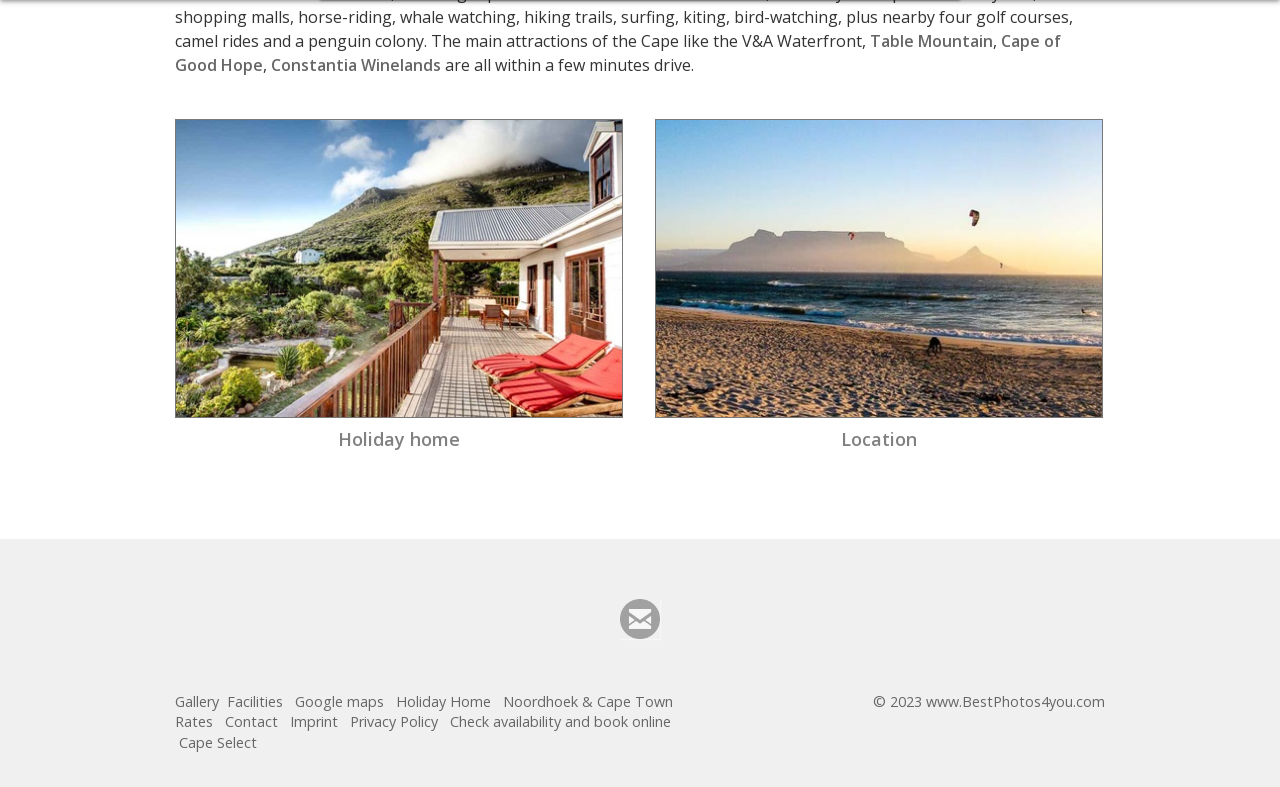Answer with a single word or phrase: 
What is the location of the holiday home?

Cape Town